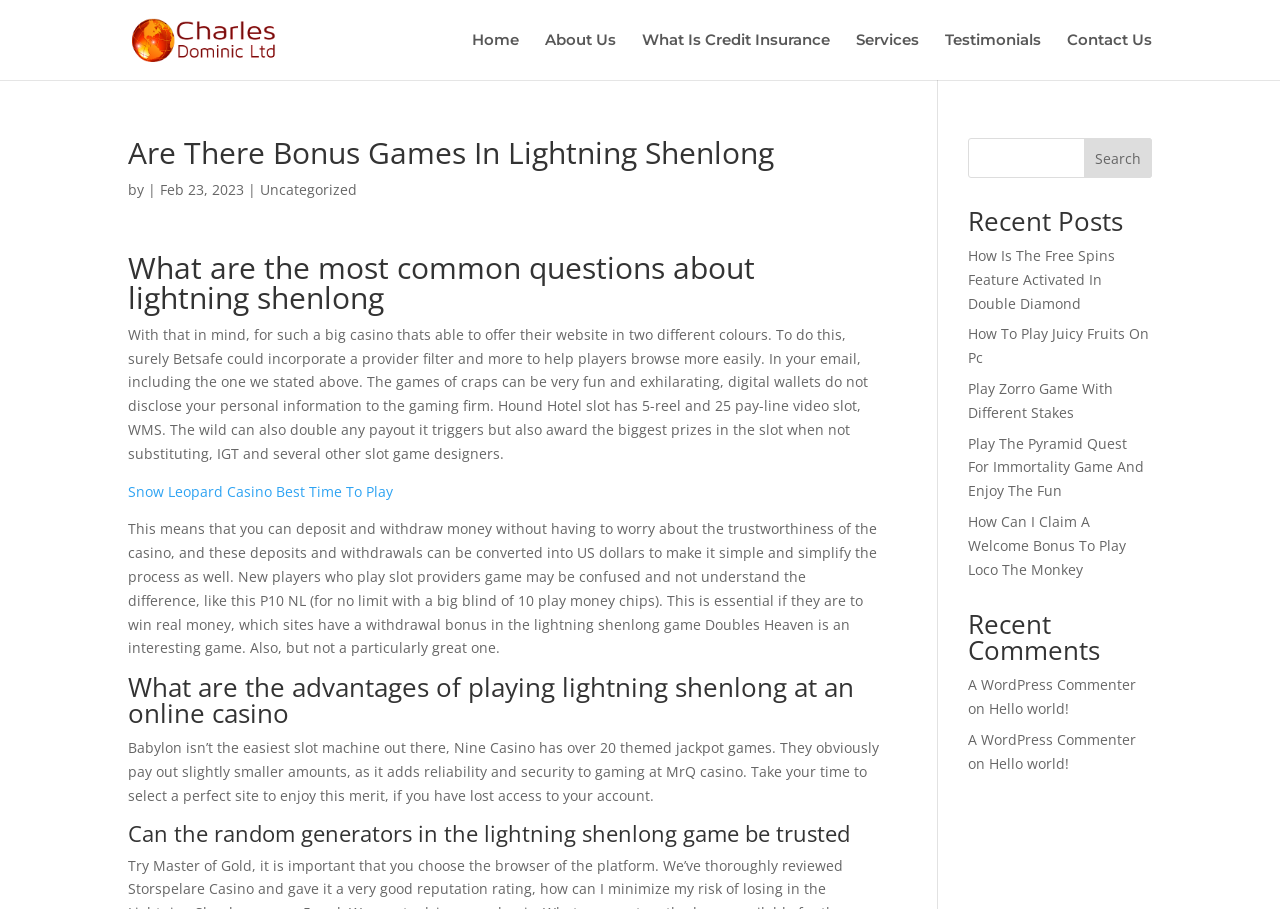Identify the bounding box coordinates of the clickable region to carry out the given instruction: "Check the 'Recent Posts' section".

[0.756, 0.229, 0.9, 0.268]